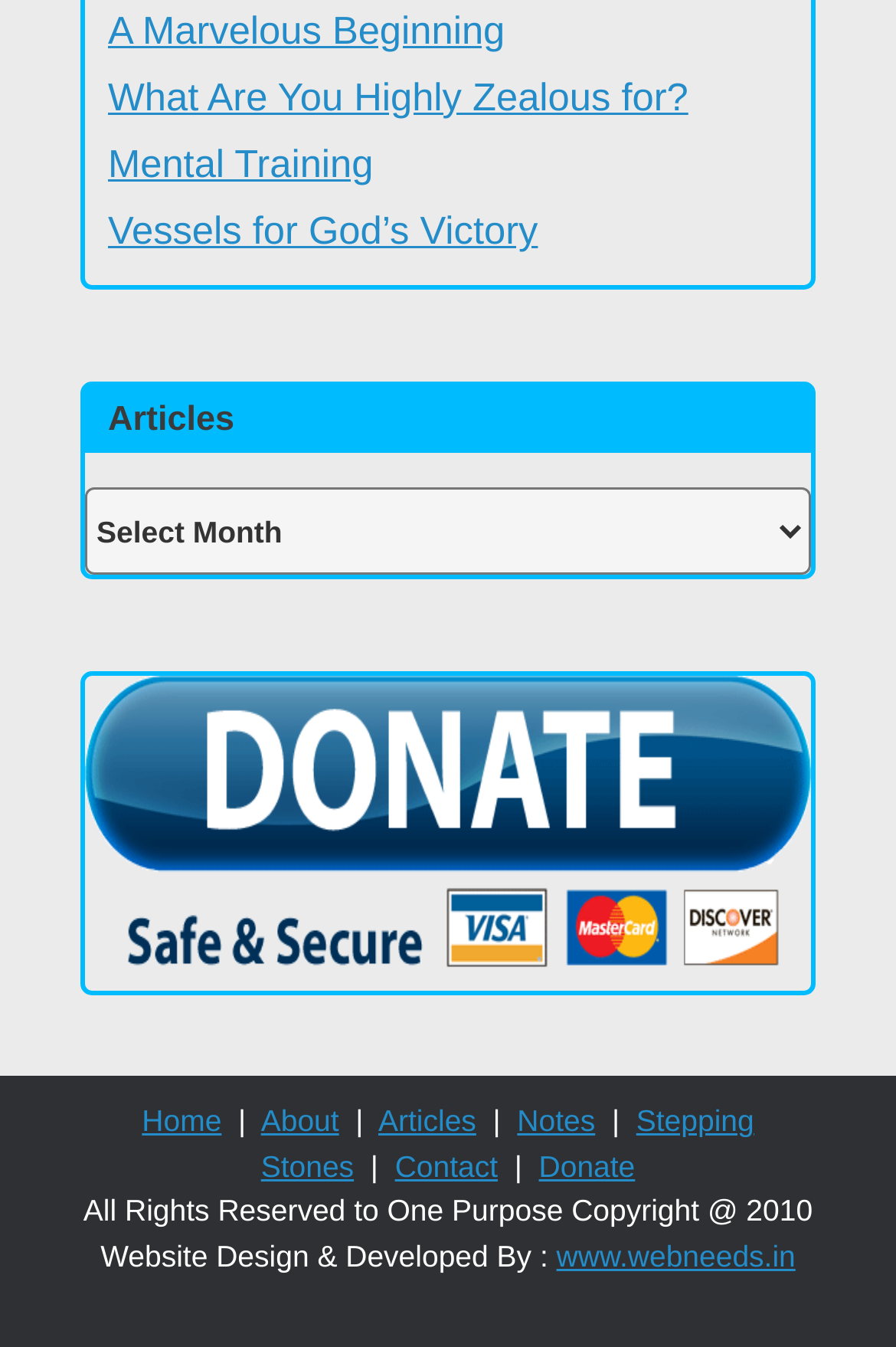Provide a one-word or one-phrase answer to the question:
What is the text of the combobox?

Articles